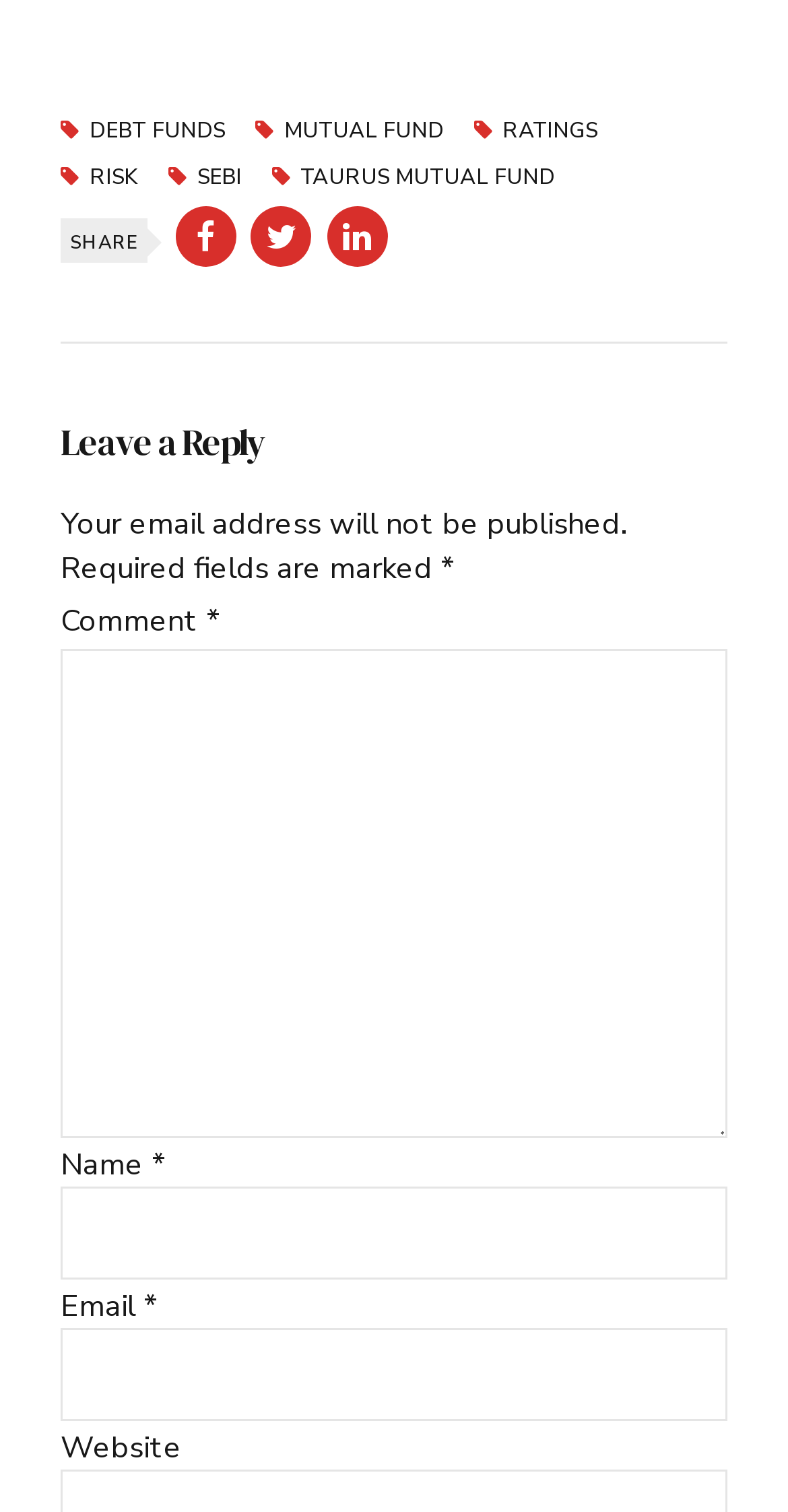Using the details from the image, please elaborate on the following question: What is the rating-related link?

The webpage has a link labeled 'RATINGS', which suggests that it is related to ratings. The presence of other links like 'DEBT FUNDS' and 'MUTUAL FUND' implies that the ratings are likely related to these funds.